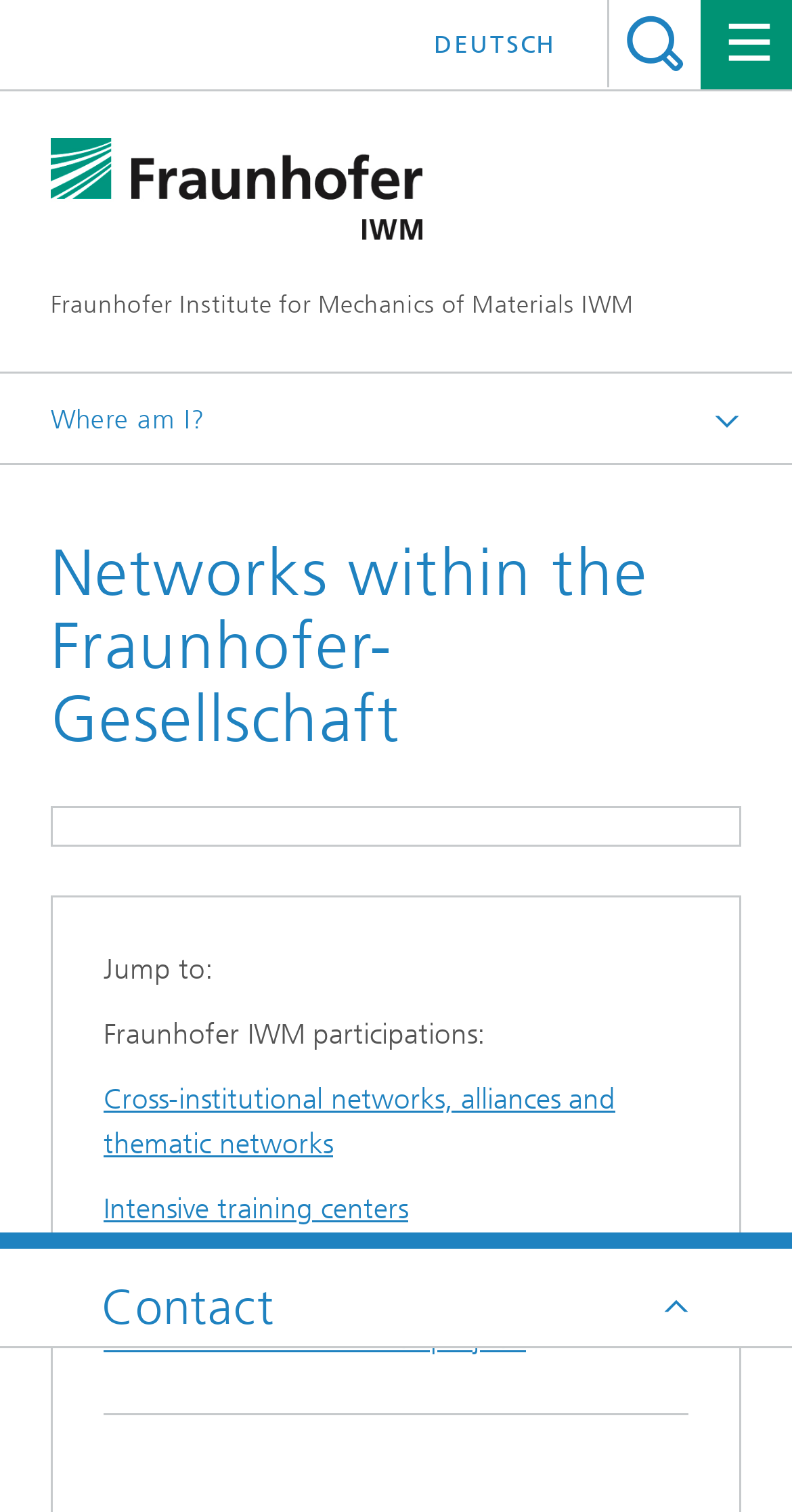Detail the various sections and features present on the webpage.

The webpage is about the Fraunhofer-Gesellschaft, a research organization. At the top, there is a search button with a magnifying glass icon on the right side, next to a textbox. On the top-left corner, there is a Fraunhofer logo image. Below the search button, there are two links: "Fraunhofer Institute for Mechanics of Materials IWM" and "DEUTSCH".

On the left side, there is a navigation menu with links to "Homepage", "Why Fraunhofer IWM", "Scientific Excellence", and "Fraunhofer IWM networks". Below the navigation menu, there is a heading "Networks within the Fraunhofer-Gesellschaft" and a static text with the same content.

The main content of the webpage is an article that takes up most of the page. It starts with a heading "Networks within the Fraunhofer-Gesellschaft" and has several sections. The first section has a static text "Jump to:" followed by a list of links to different types of networks, including cross-institutional networks, intensive training centers, and Fraunhofer Cluster of Excellence.

At the bottom of the page, there is a heading "Contact" with a phone icon. The webpage has a total of 7 links, 5 static texts, 2 headings, 1 image, 1 textbox, and 1 button.